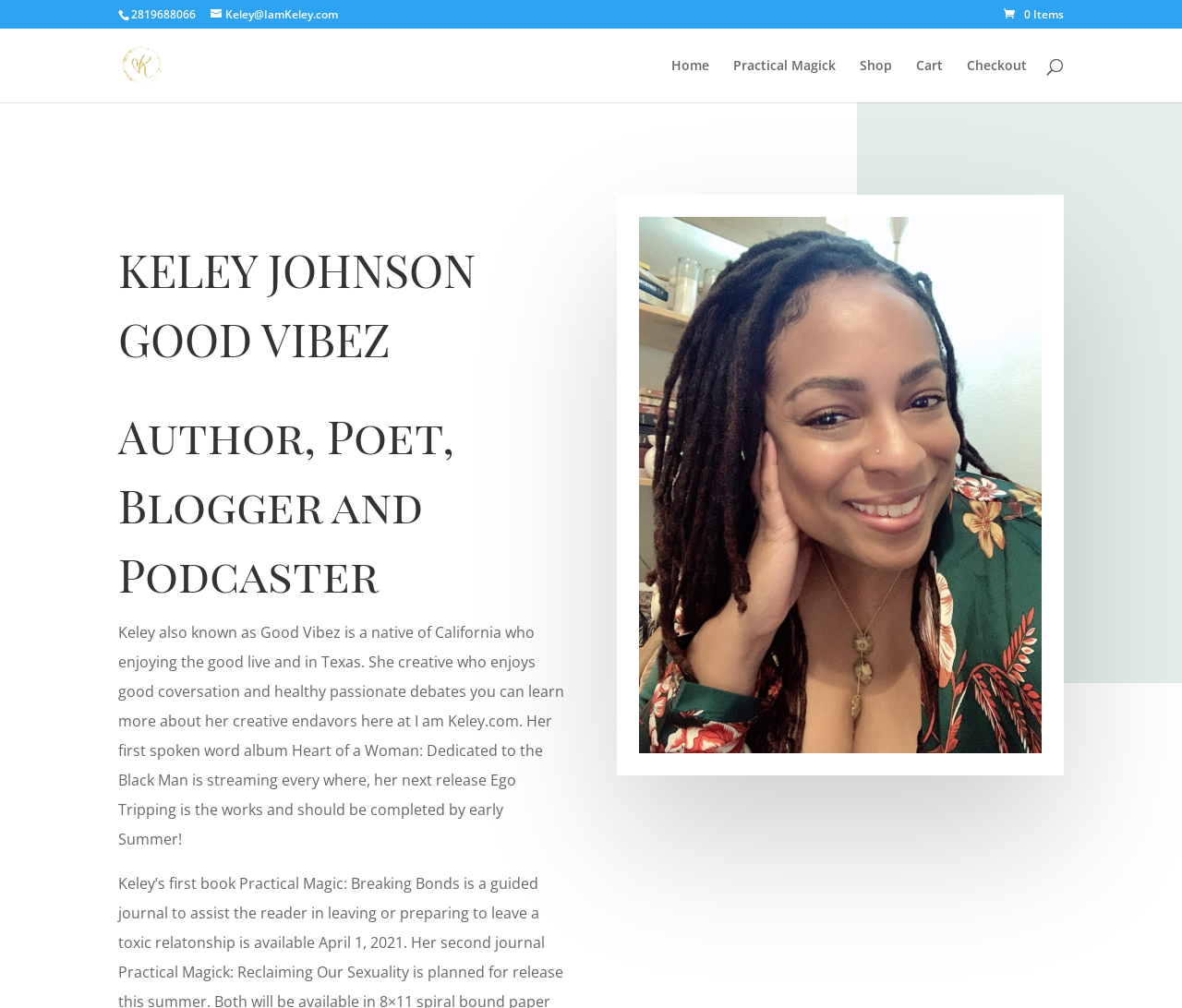Refer to the image and offer a detailed explanation in response to the question: What is the author's nickname?

I discovered the answer by looking at the heading element that says 'KELEY JOHNSON GOOD VIBEZ'. The nickname 'Good Vibez' is likely to be the author's nickname.